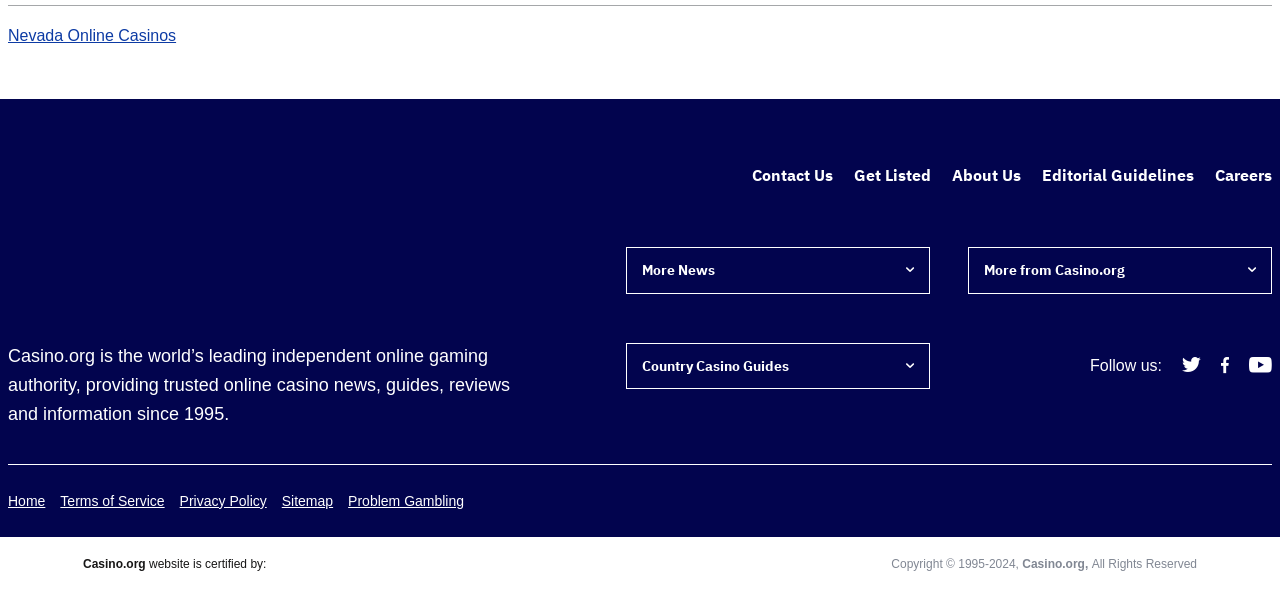Provide the bounding box coordinates of the HTML element described by the text: "Casino.org Blog". The coordinates should be in the format [left, top, right, bottom] with values between 0 and 1.

[0.777, 0.621, 0.981, 0.676]